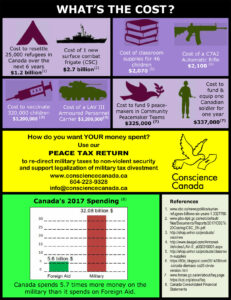What is the purpose of the Peace Tax Return campaign?
Give a single word or phrase answer based on the content of the image.

Advocate for non-violent resolutions